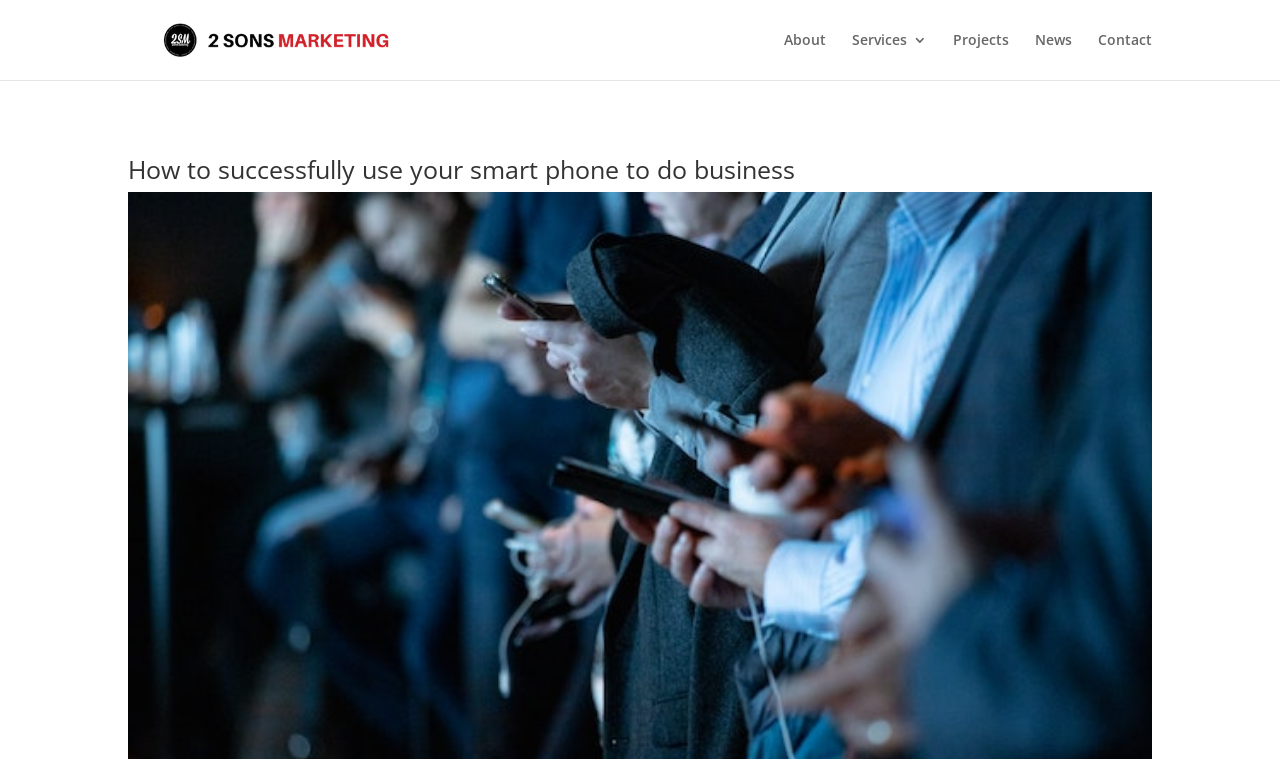How many elements are there in the top section?
Refer to the image and provide a one-word or short phrase answer.

2